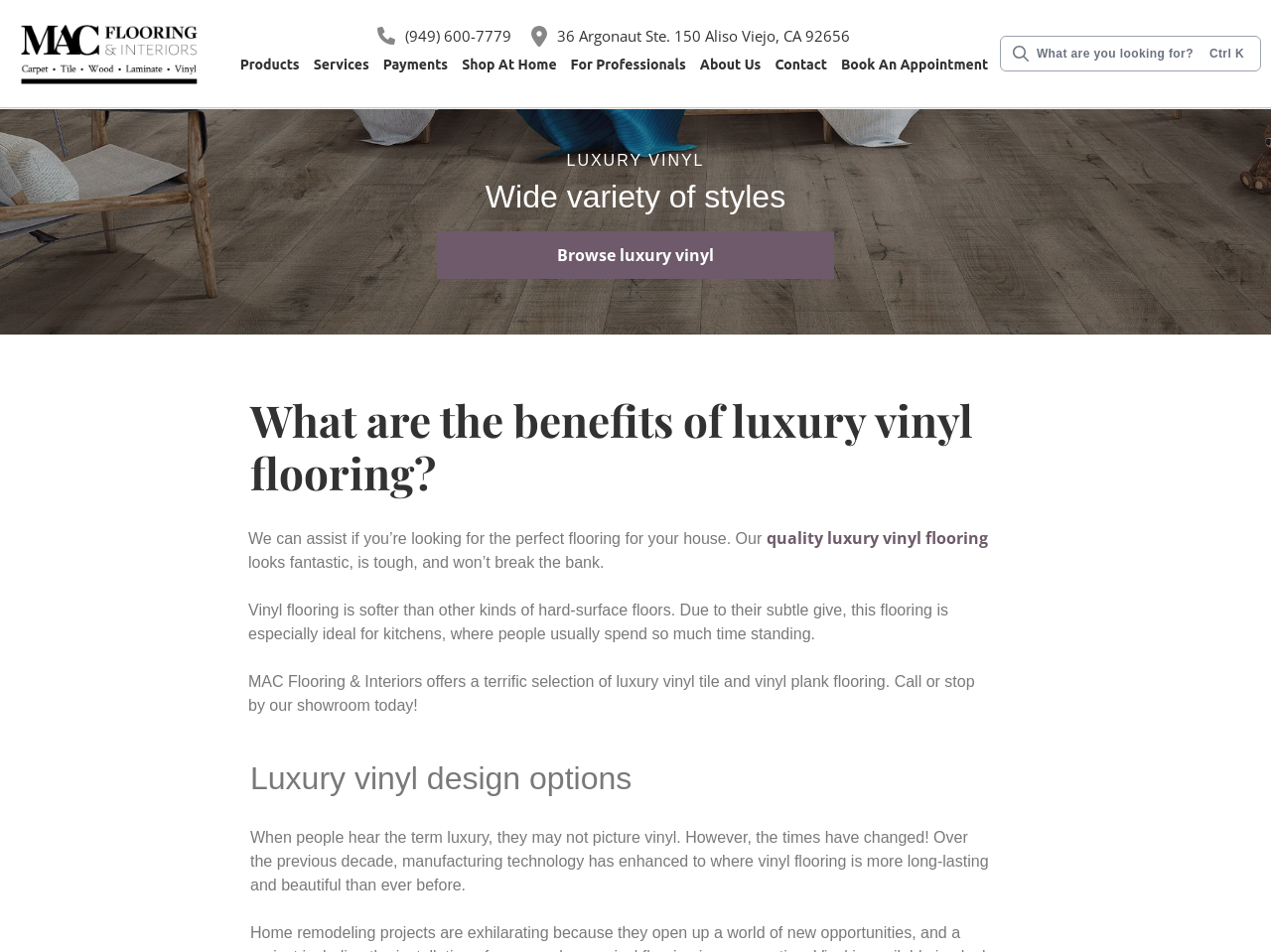What is the phone number?
Answer the question with a detailed and thorough explanation.

The phone number can be found in the top-right corner of the webpage, where it is written as '(949) 600-7779' and also has an image associated with it.